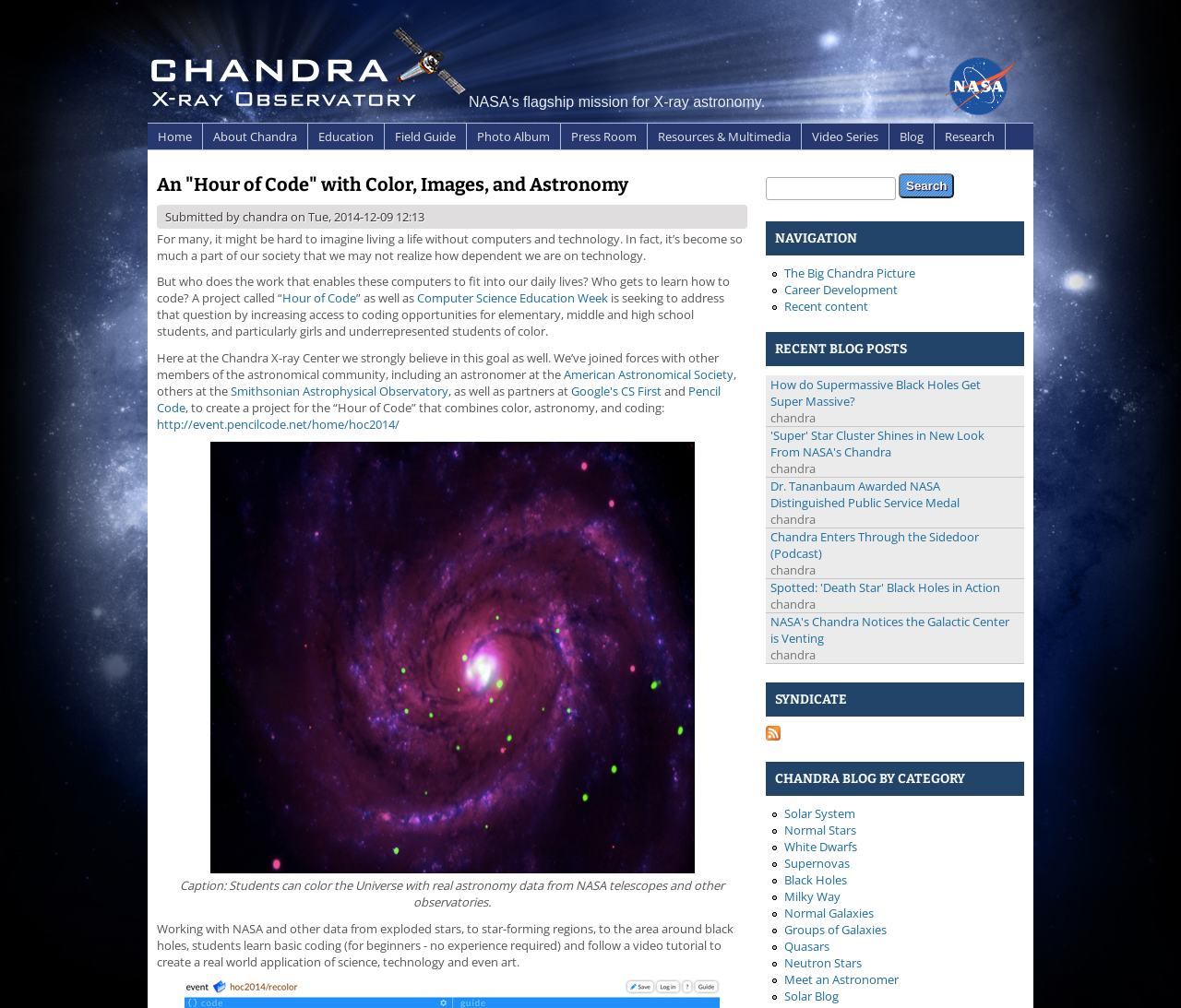Identify the bounding box coordinates of the region I need to click to complete this instruction: "Click the 'Home' link".

[0.125, 0.123, 0.171, 0.148]